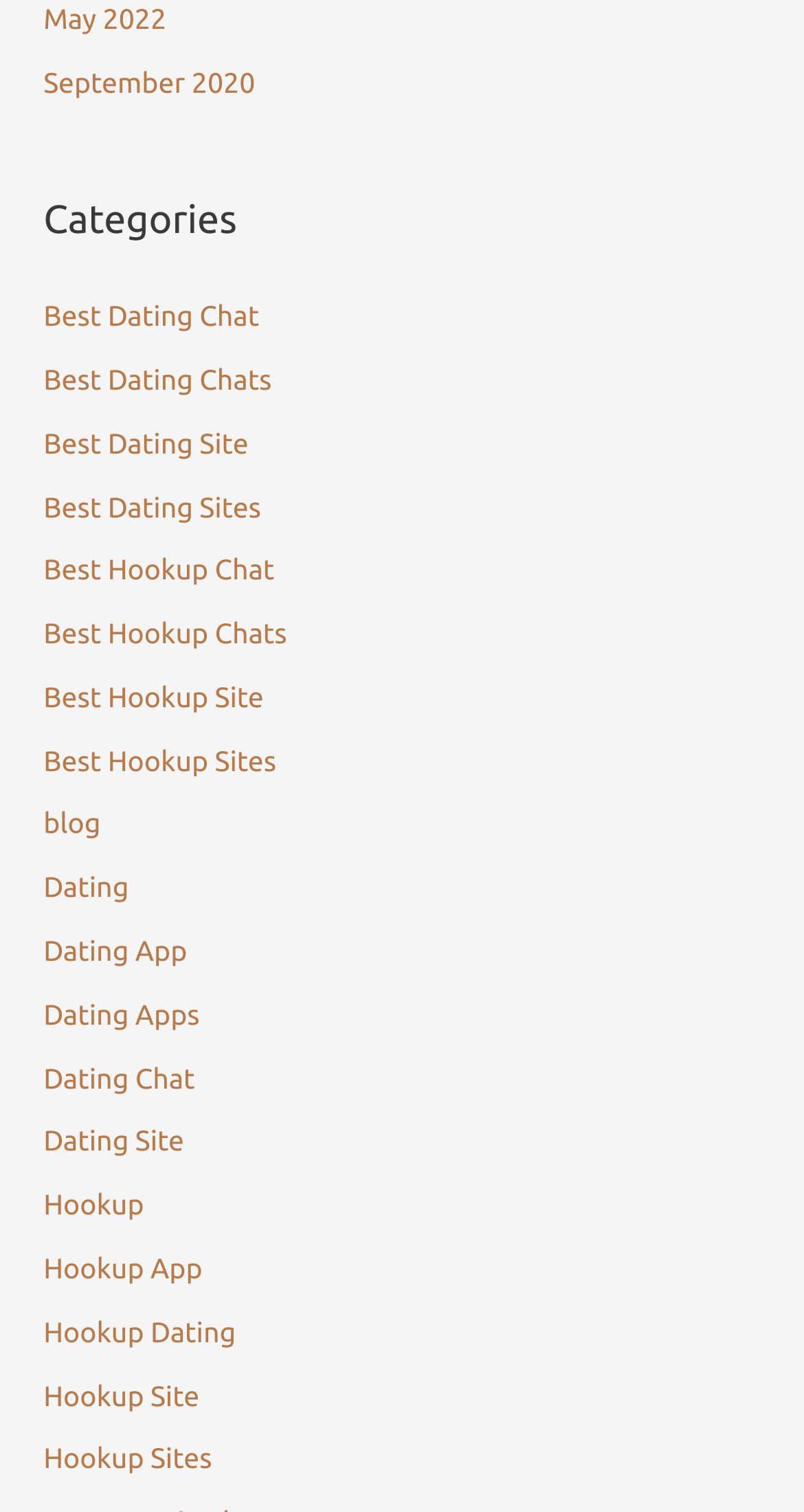Using the information in the image, could you please answer the following question in detail:
How many 'Dating' related categories are there?

I searched for links containing the word 'Dating' and found 6 links: 'Dating', 'Dating App', 'Dating Apps', 'Dating Chat', 'Dating Site', and 'Dating Sites'.